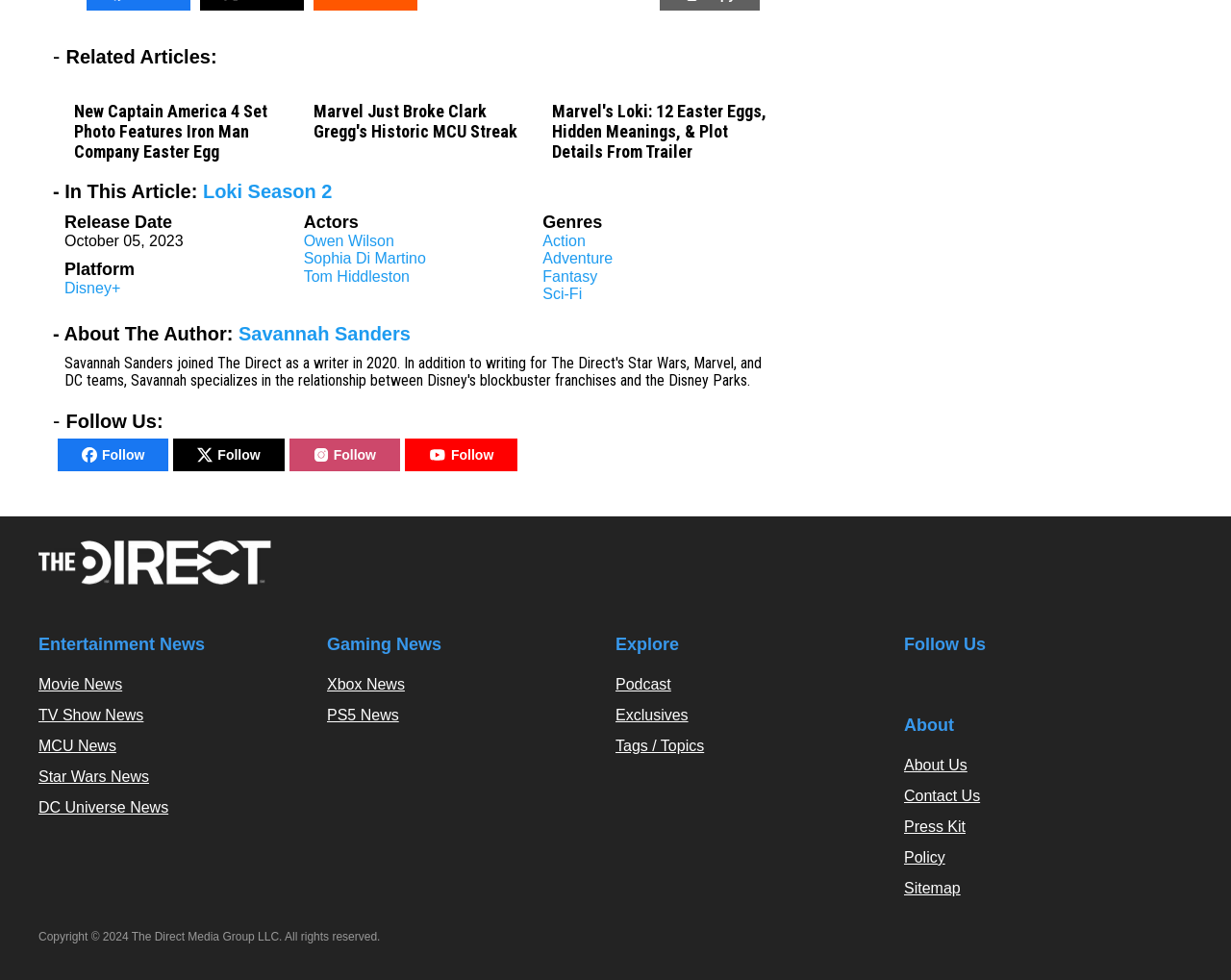What are the genres of the movie?
Refer to the image and provide a one-word or short phrase answer.

Action, Adventure, Fantasy, Sci-Fi